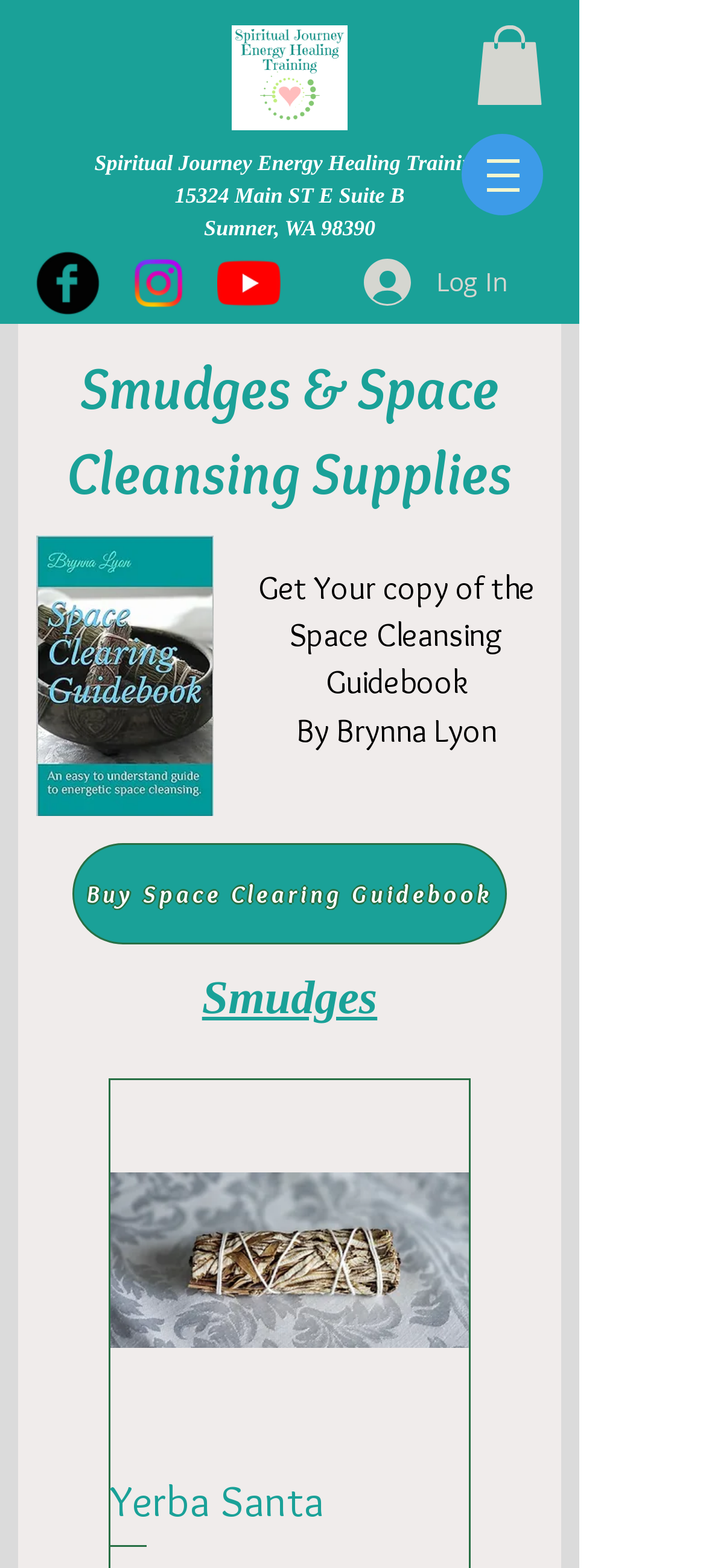How many main categories of products are there?
Using the visual information, reply with a single word or short phrase.

2